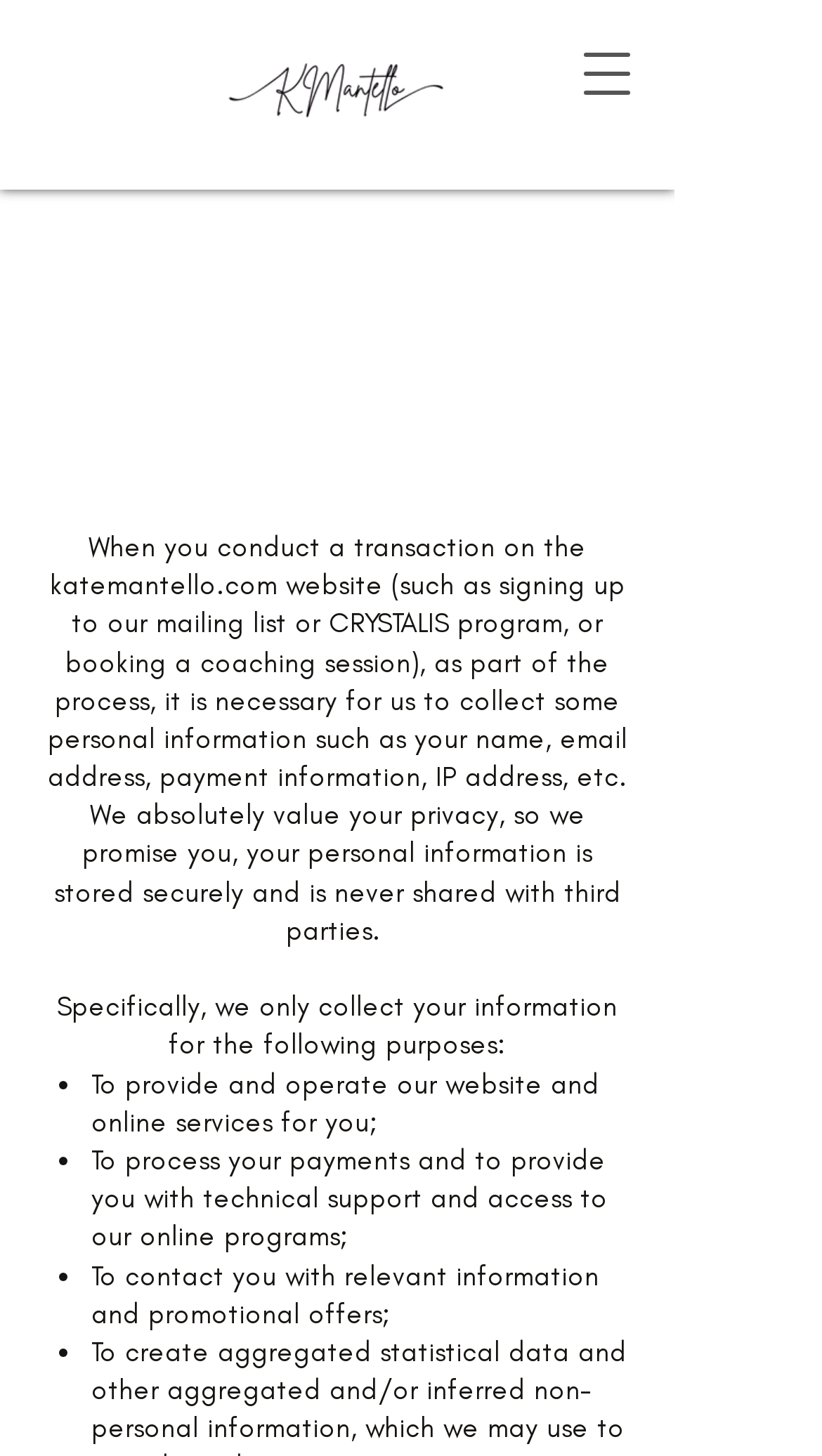What is the last purpose of collecting personal information?
Please give a detailed and thorough answer to the question, covering all relevant points.

The last list item specifies that personal information is collected to contact users with relevant information and promotional offers, as stated in the webpage content.